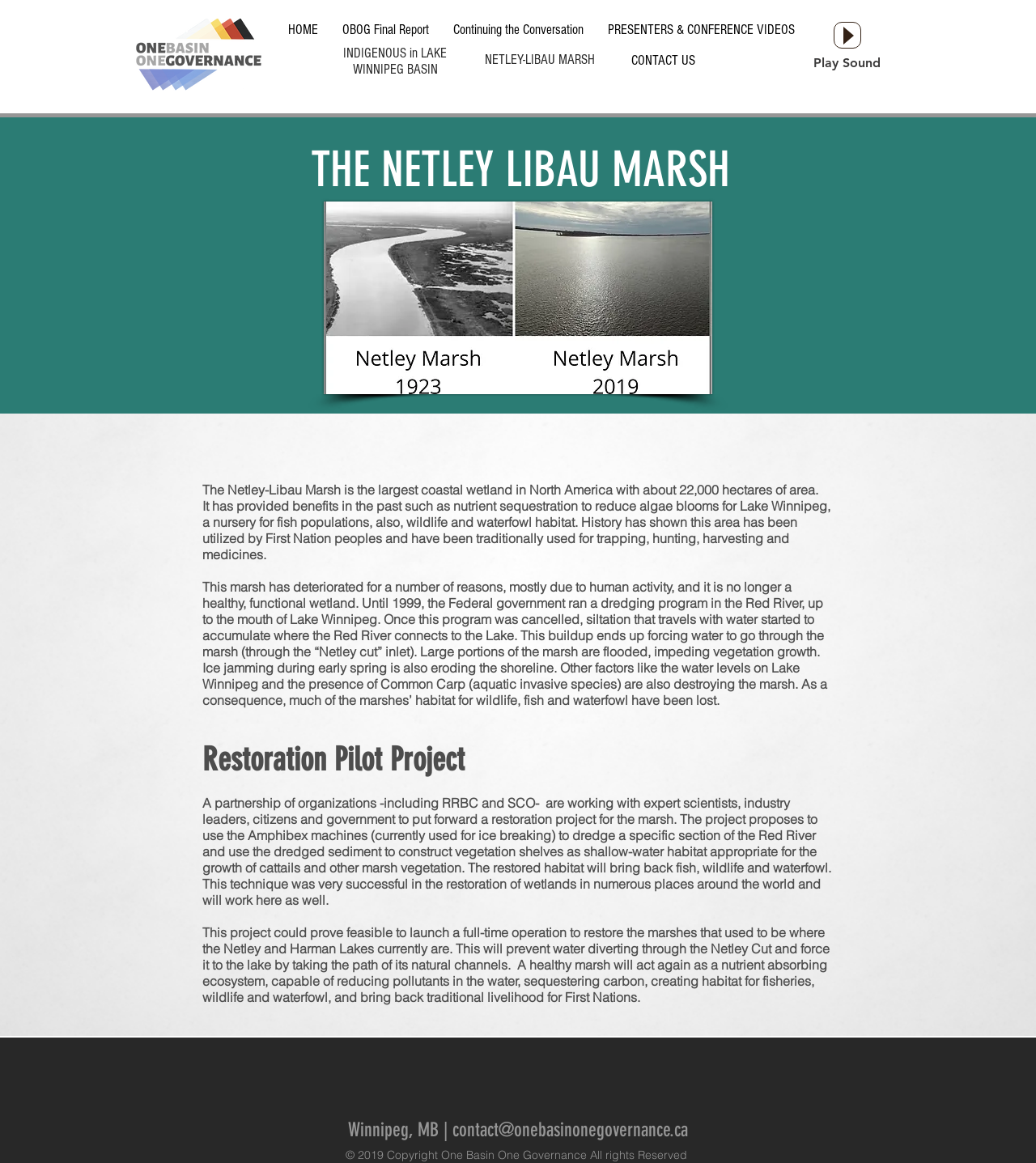Respond with a single word or phrase to the following question: What is the contact email address provided on the webpage?

contact@onebasinonegovernance.ca